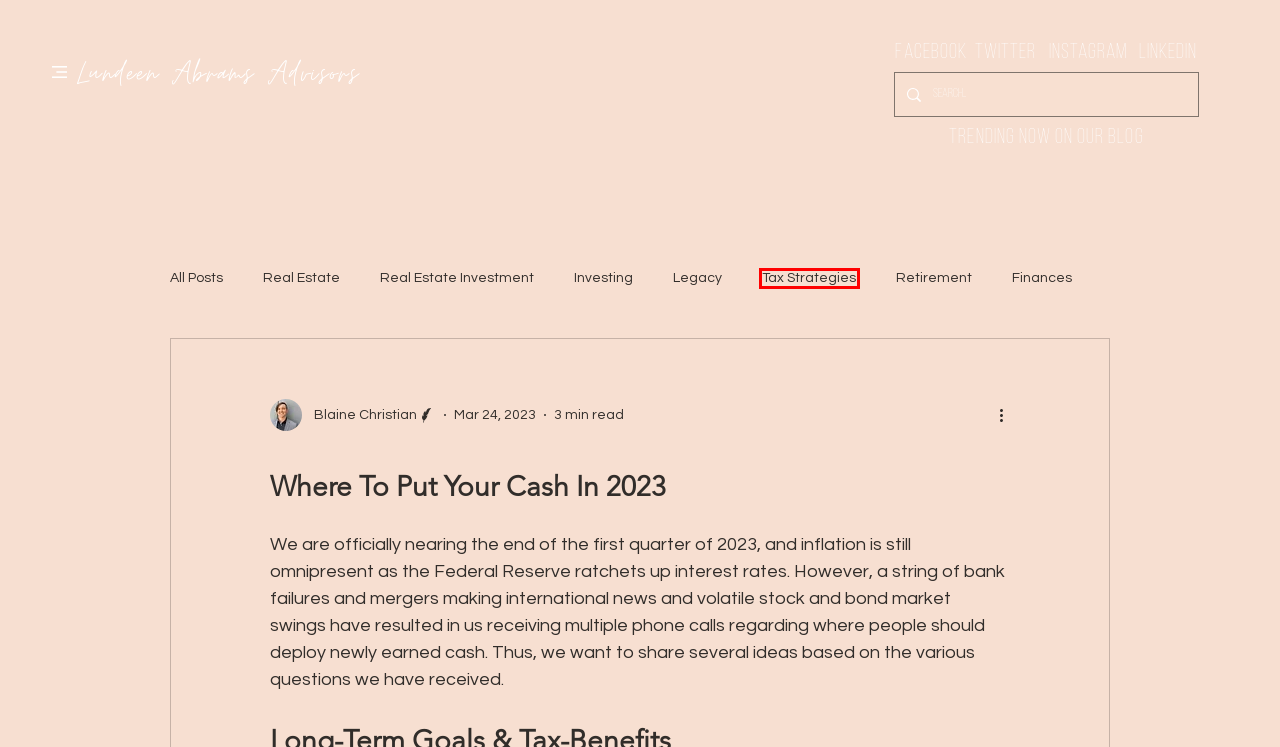Review the screenshot of a webpage which includes a red bounding box around an element. Select the description that best fits the new webpage once the element in the bounding box is clicked. Here are the candidates:
A. Real Estate Investment
B. Minnetonka Financial Advisor | Lundeen Abrams Advisors | Minnetonka
C. Contact | Lundeen Abrams Advisors | Minnetonka
D. Retirement
E. Investing
F. Tax Strategies
G. Blog | Lundeen Abrams Advisors | Minnetonka
H. Real Estate

F